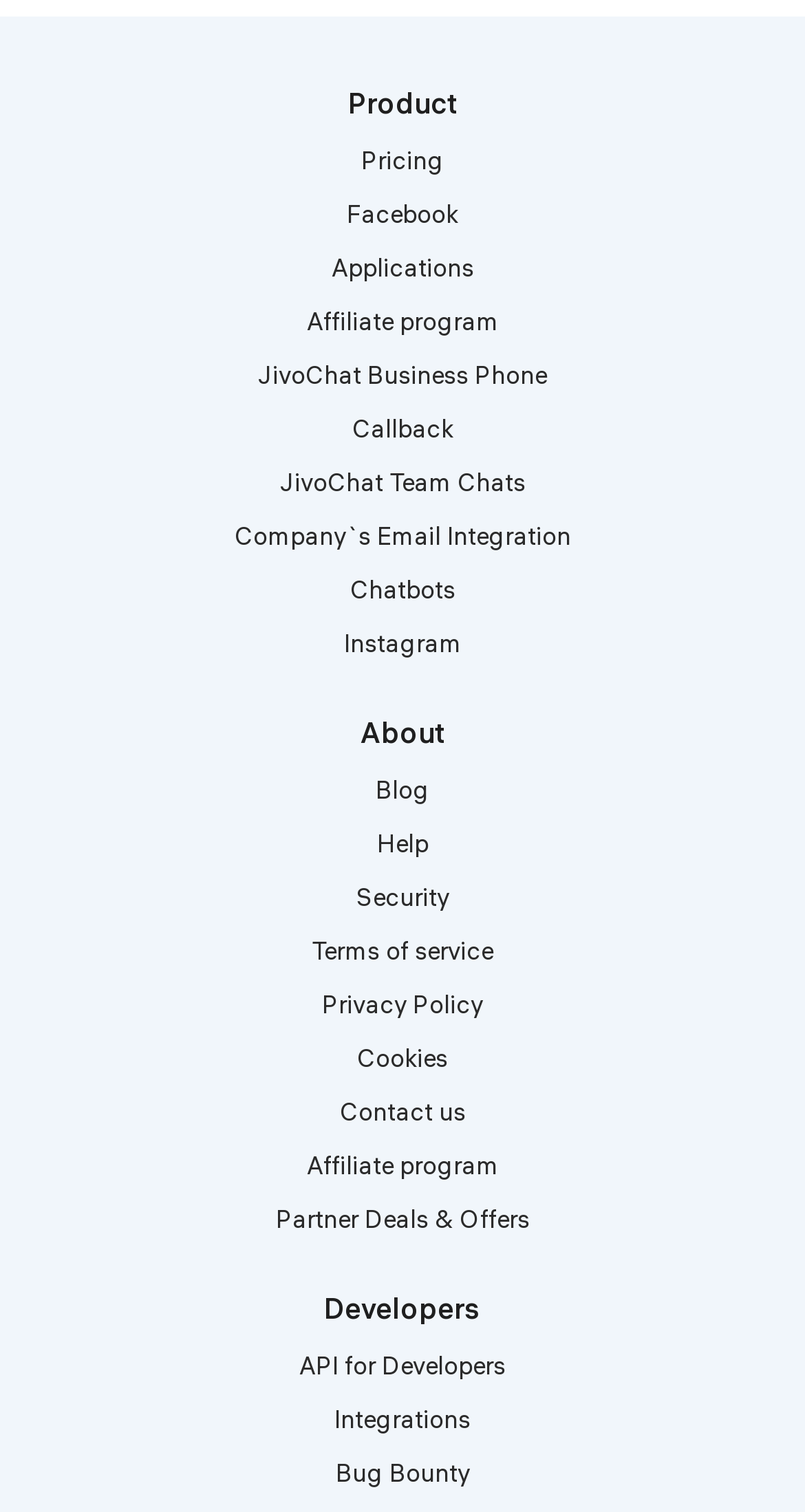Please find the bounding box for the following UI element description. Provide the coordinates in (top-left x, top-left y, bottom-right x, bottom-right y) format, with values between 0 and 1: parent_node: Topic: name="submit" value="View Topic"

None